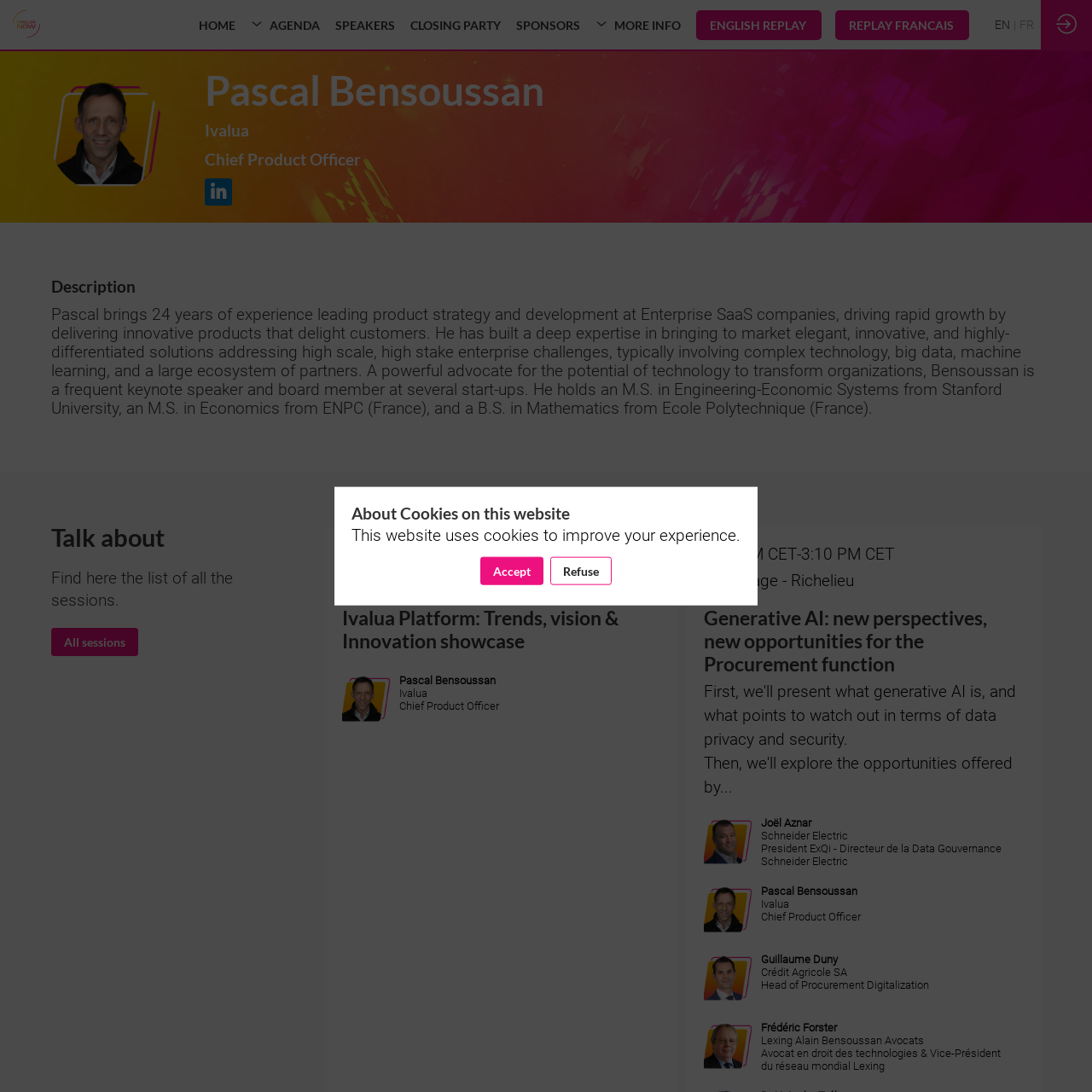What is the role of Pascal Bensoussan?
Answer with a single word or phrase by referring to the visual content.

Chief Product Officer